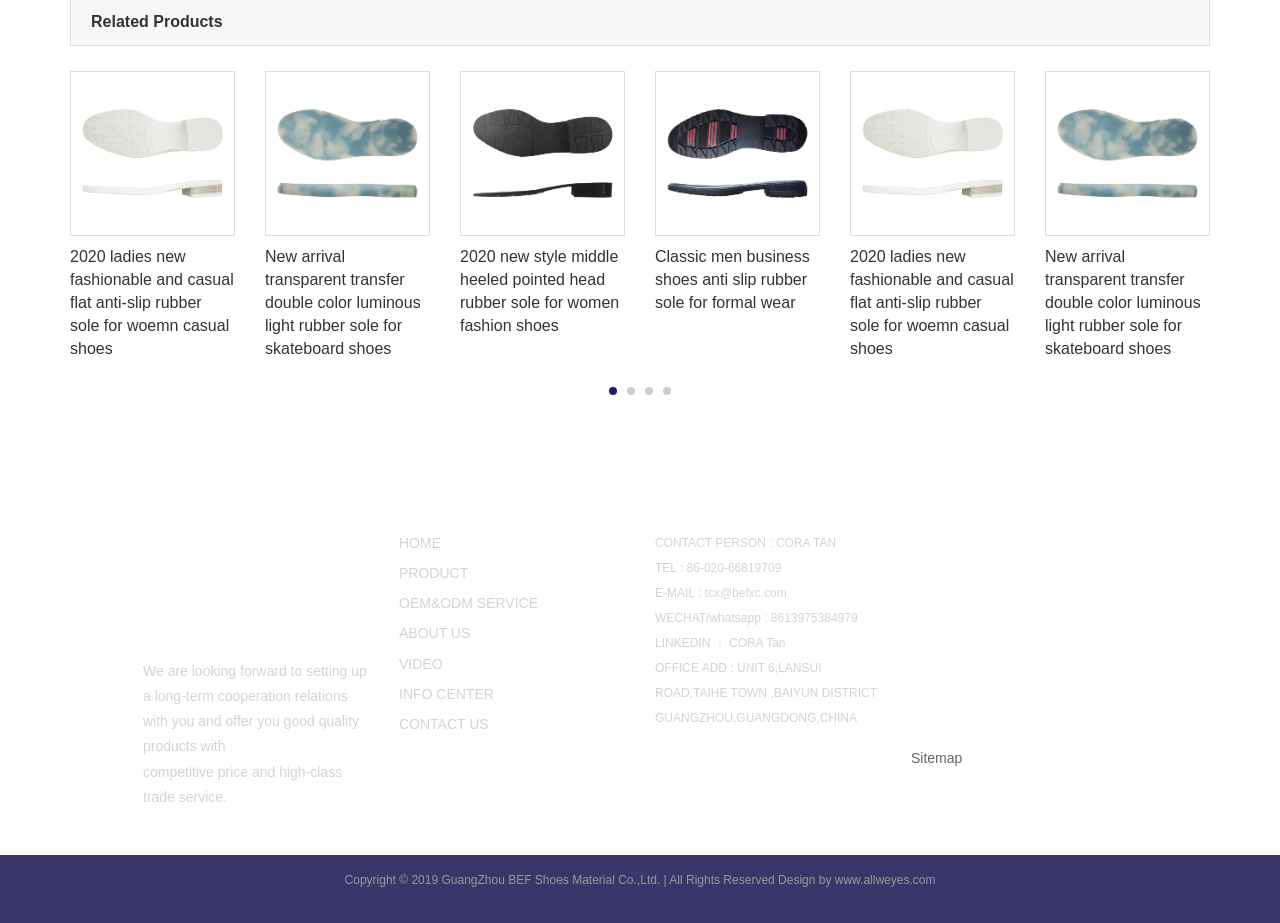Provide the bounding box coordinates for the area that should be clicked to complete the instruction: "Contact us through email".

[0.55, 0.635, 0.615, 0.65]